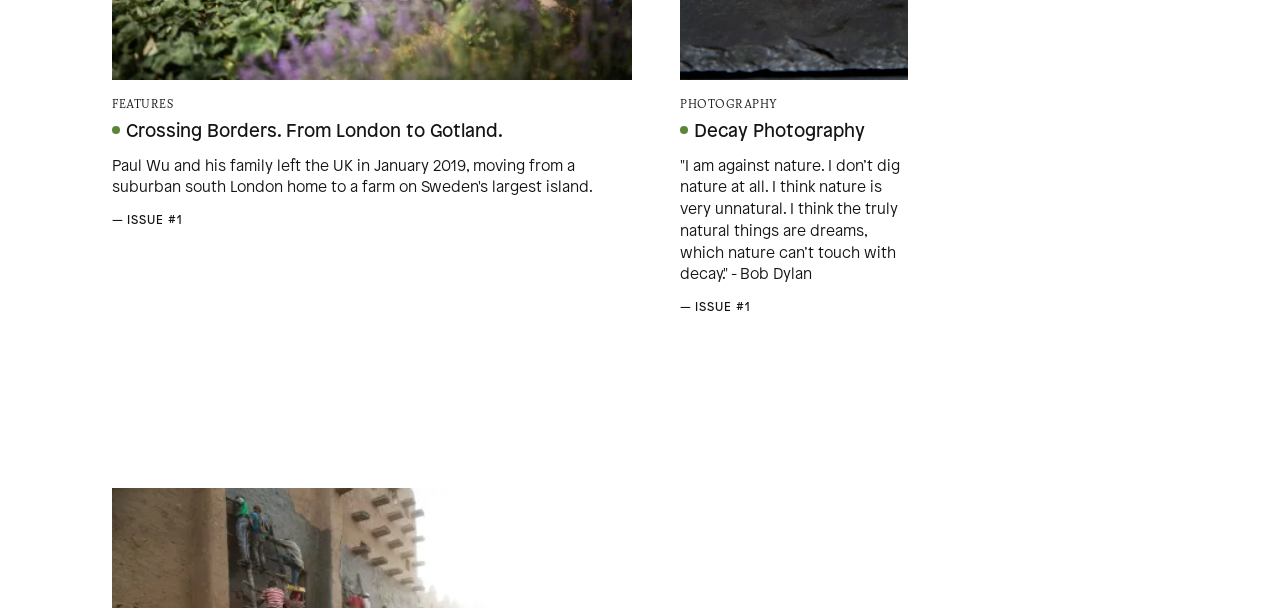Please identify the bounding box coordinates of the element's region that should be clicked to execute the following instruction: "View the Privacy Policy". The bounding box coordinates must be four float numbers between 0 and 1, i.e., [left, top, right, bottom].

[0.723, 0.883, 0.79, 0.906]